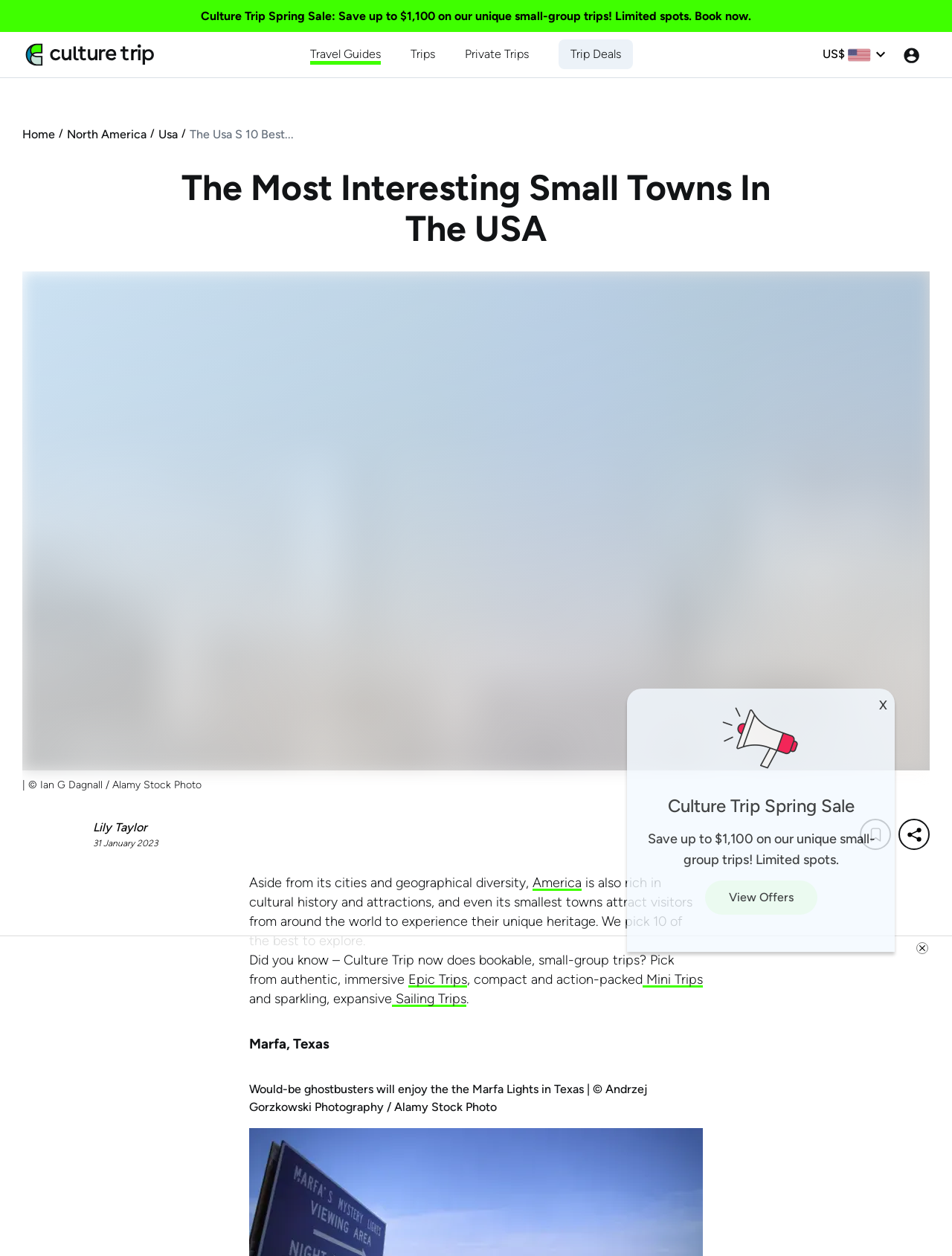Please mark the clickable region by giving the bounding box coordinates needed to complete this instruction: "Click the Culture Trip logo".

[0.025, 0.037, 0.166, 0.048]